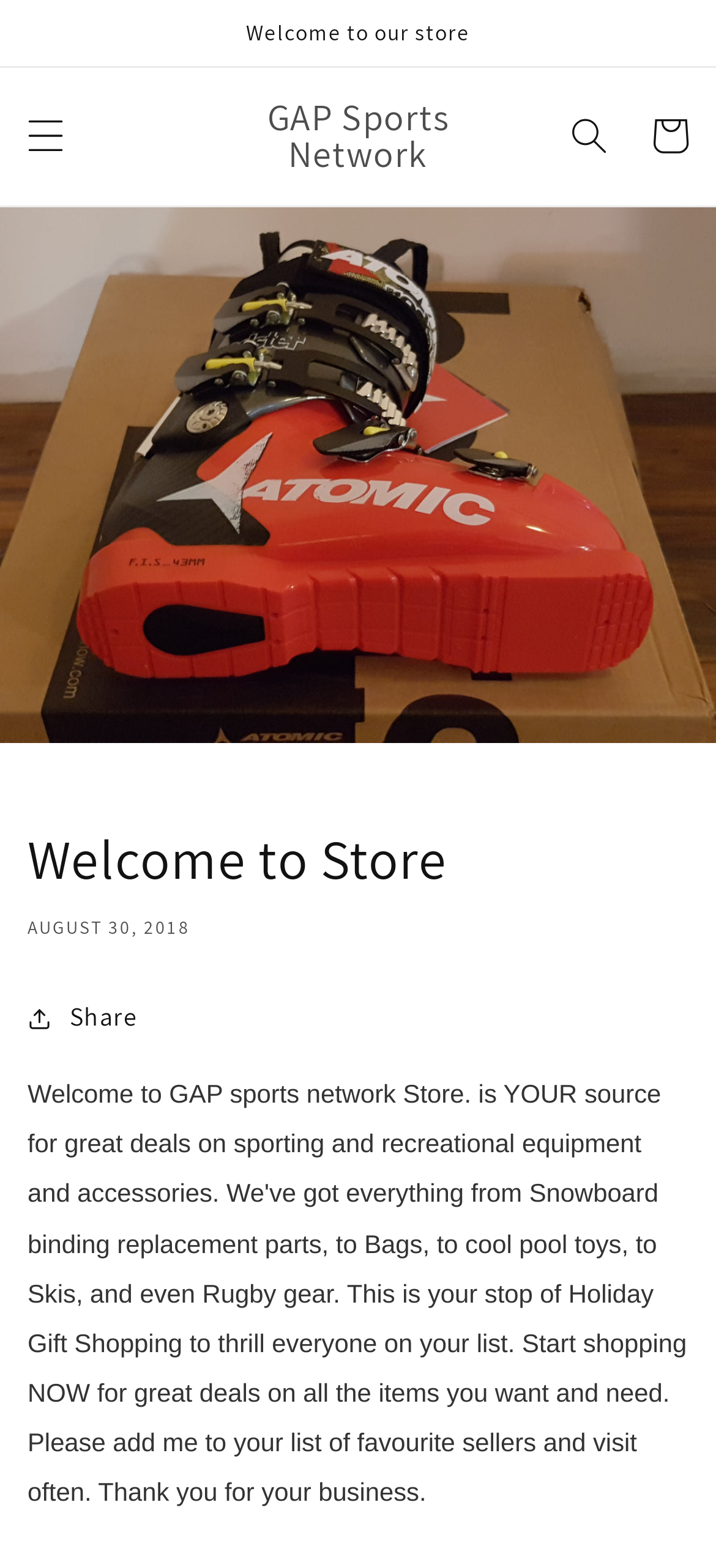Give the bounding box coordinates for this UI element: "GAP Sports Network". The coordinates should be four float numbers between 0 and 1, arranged as [left, top, right, bottom].

[0.269, 0.055, 0.731, 0.119]